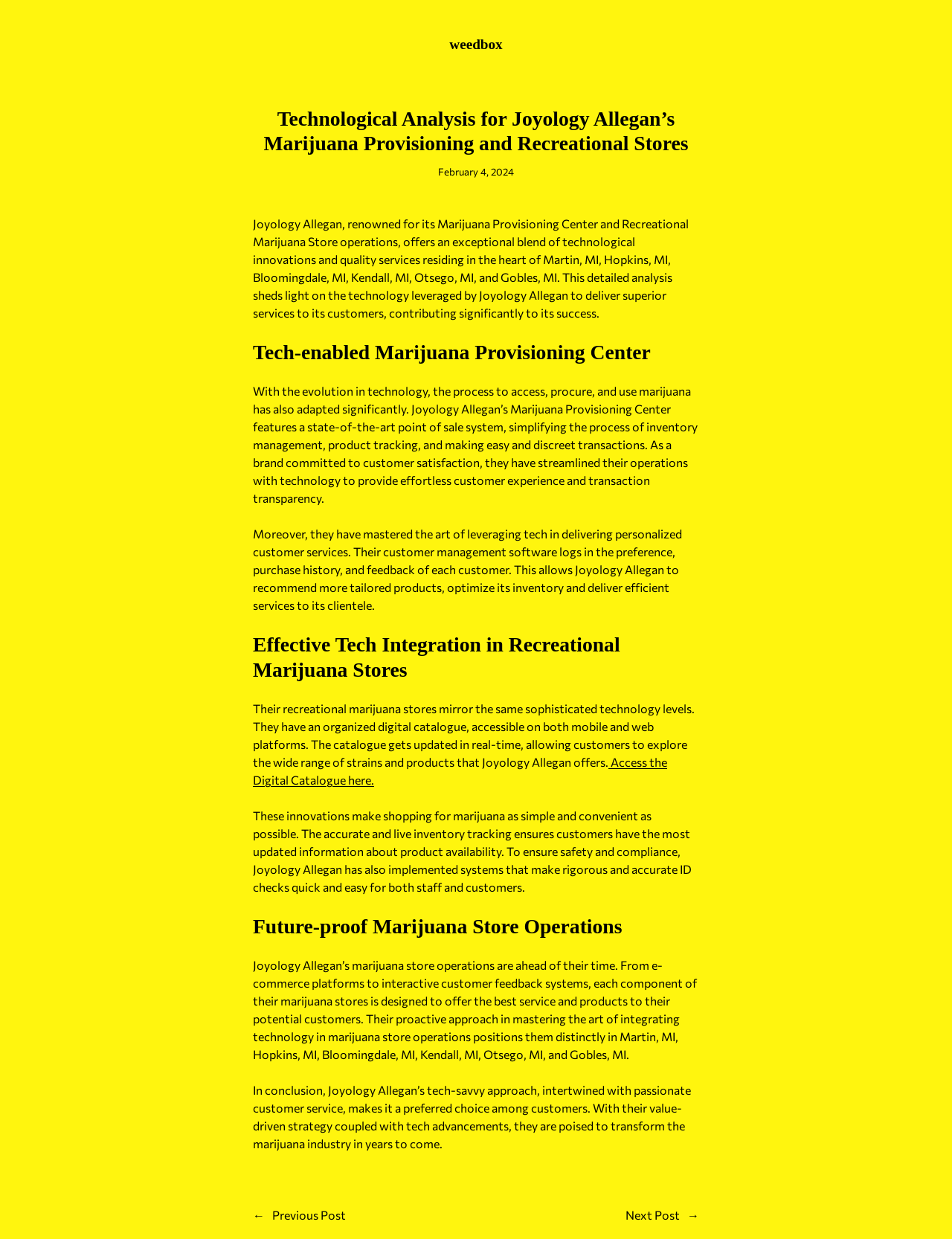Respond to the question below with a single word or phrase: What is the location of Joyology Allegan's operations?

Martin, MI, and others